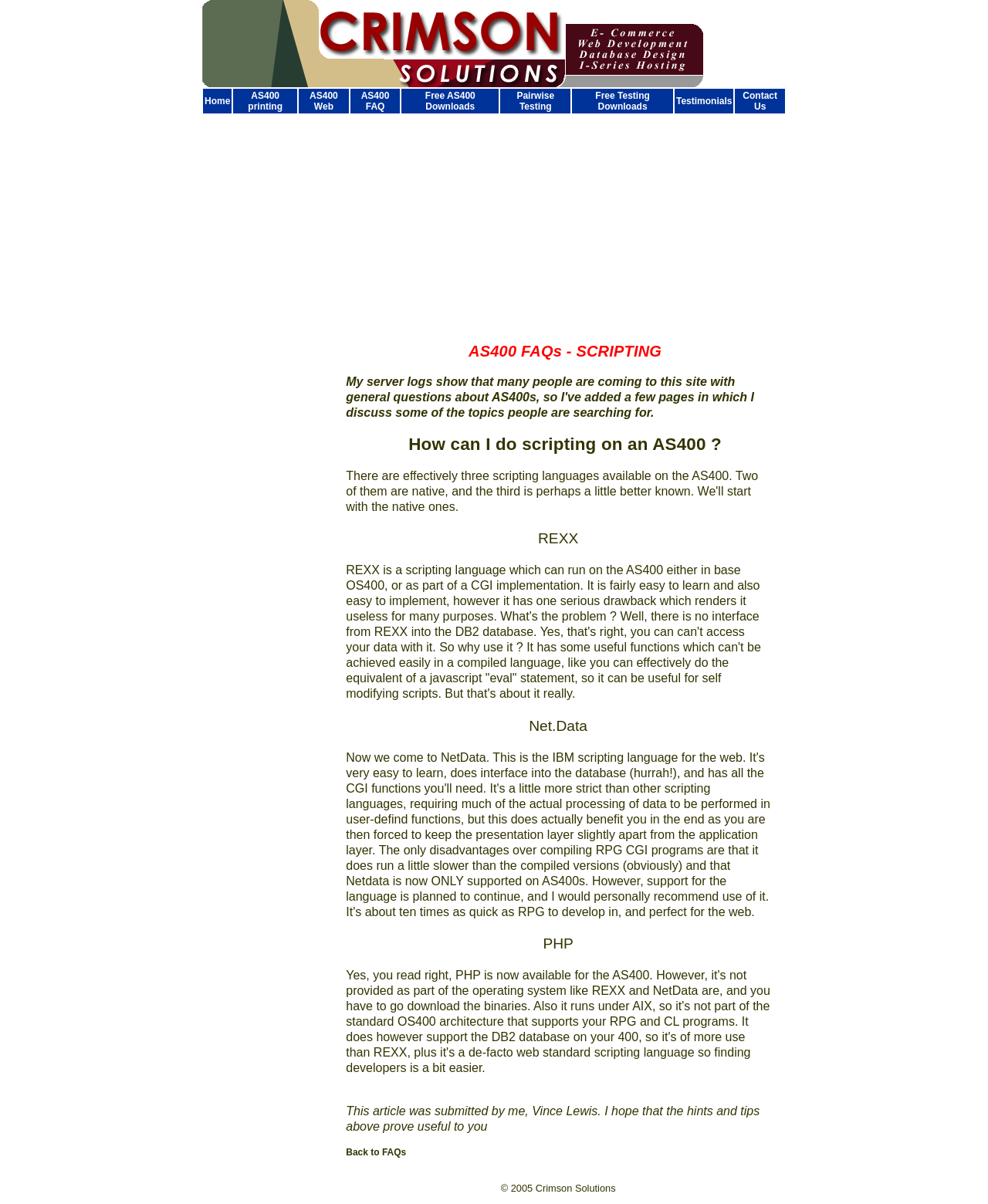Please extract the webpage's main title and generate its text content.

AS400 FAQs - SCRIPTING